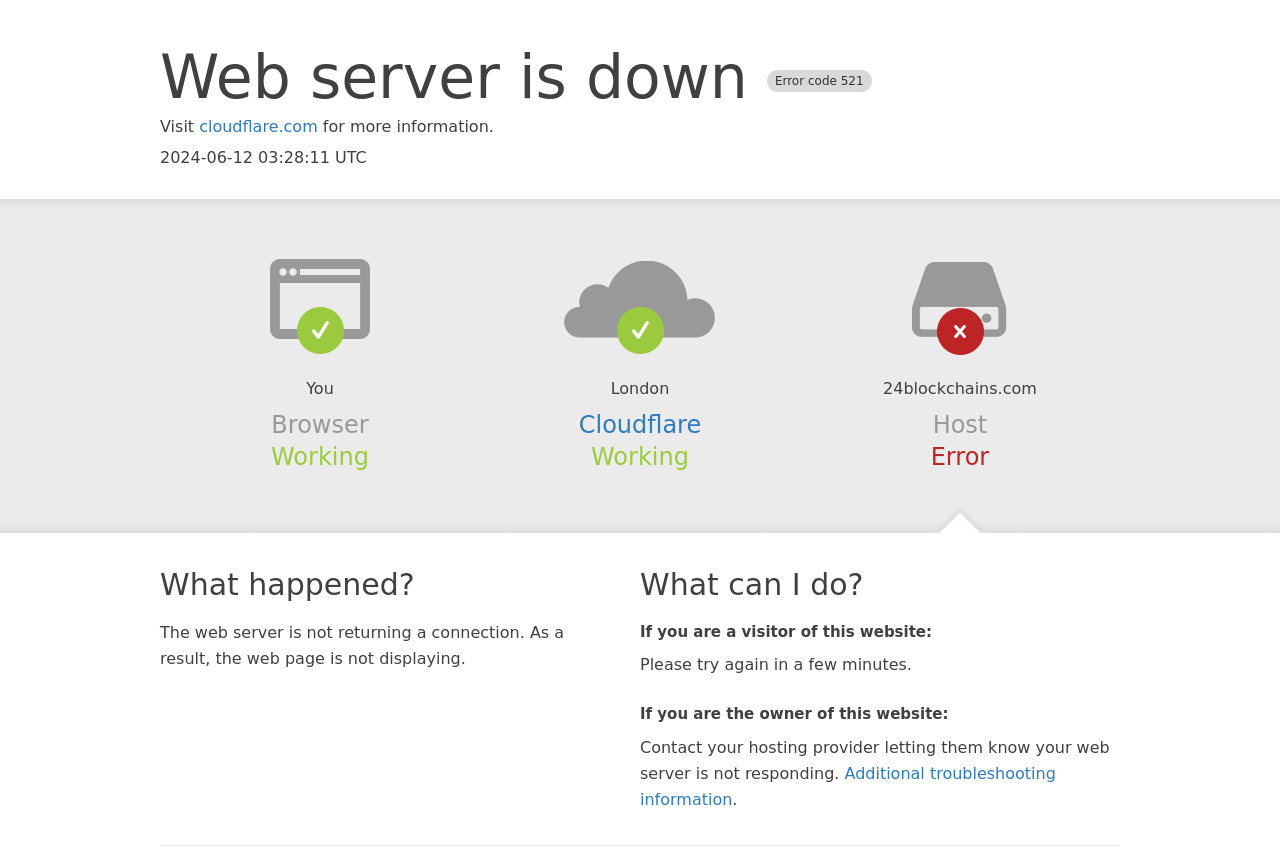Please extract the webpage's main title and generate its text content.

Web server is down Error code 521